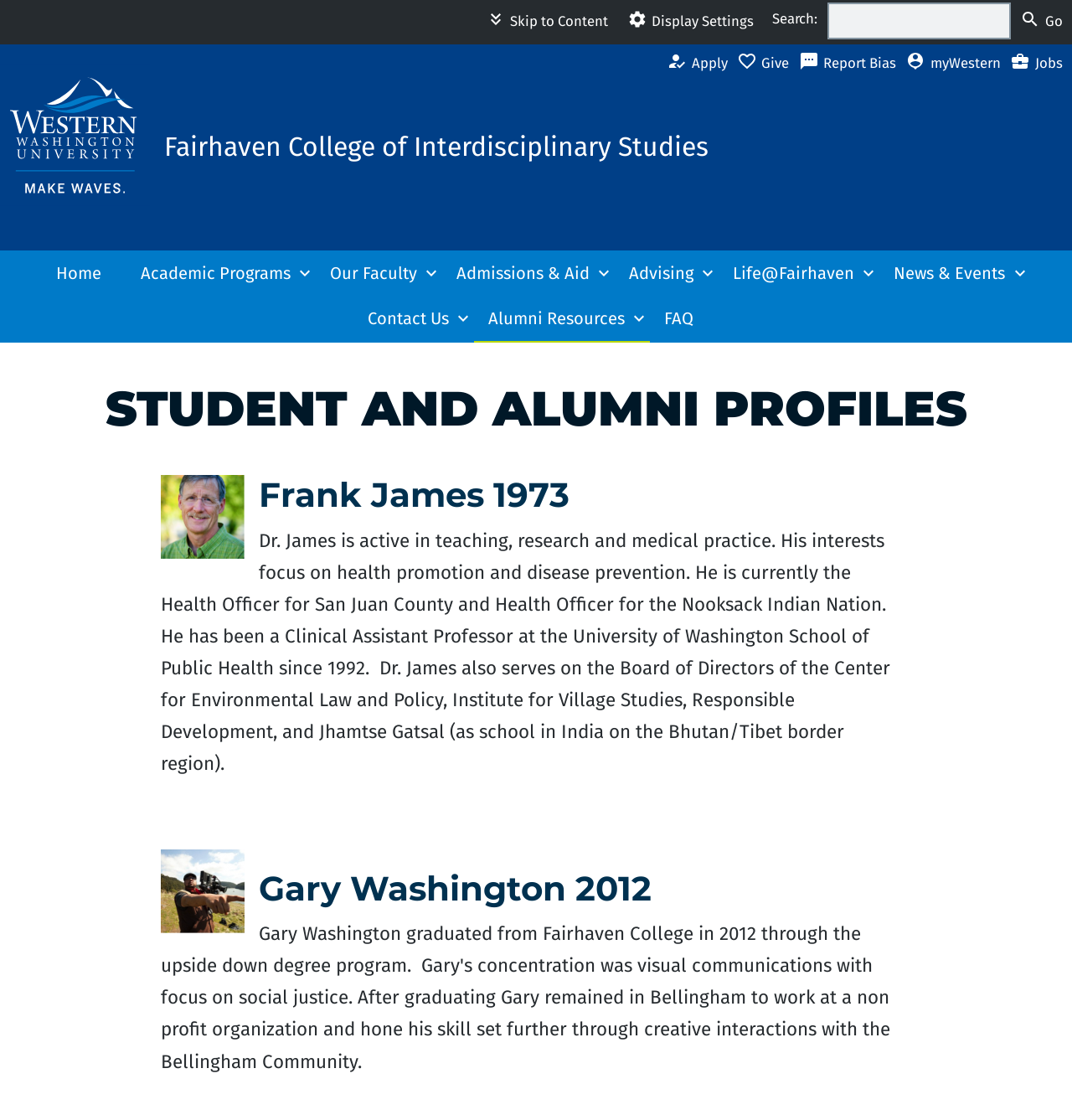Summarize the webpage comprehensively, mentioning all visible components.

The webpage is a profile page for students and alumni of Fairhaven College of Interdisciplinary Studies at Western Washington University. At the top, there is a navigation menu with links to "Skip to Content", "Display Settings", and a search bar. Below the navigation menu, there is a Western Washington University logo and a link to "Make Waves".

On the left side of the page, there is a main navigation menu with links to "Home", "Academic Programs", "Our Faculty", "Admissions & Aid", "Advising", "Life@Fairhaven", "News & Events", "Contact Us", "Alumni Resources", and "FAQ". 

The main content of the page is divided into two sections. The first section has a heading "STUDENT AND ALUMNI PROFILES" and features a profile of Frank James, a 1973 alumnus. The profile includes a close-up image of Frank James, a heading with his name and graduation year, and a paragraph describing his work experience and interests. Below the paragraph, there is another image of a person pointing with their right hand while holding a video camera.

The second section features another profile, this time of Gary Washington, a 2012 alumnus. The profile includes a heading with his name and graduation year.